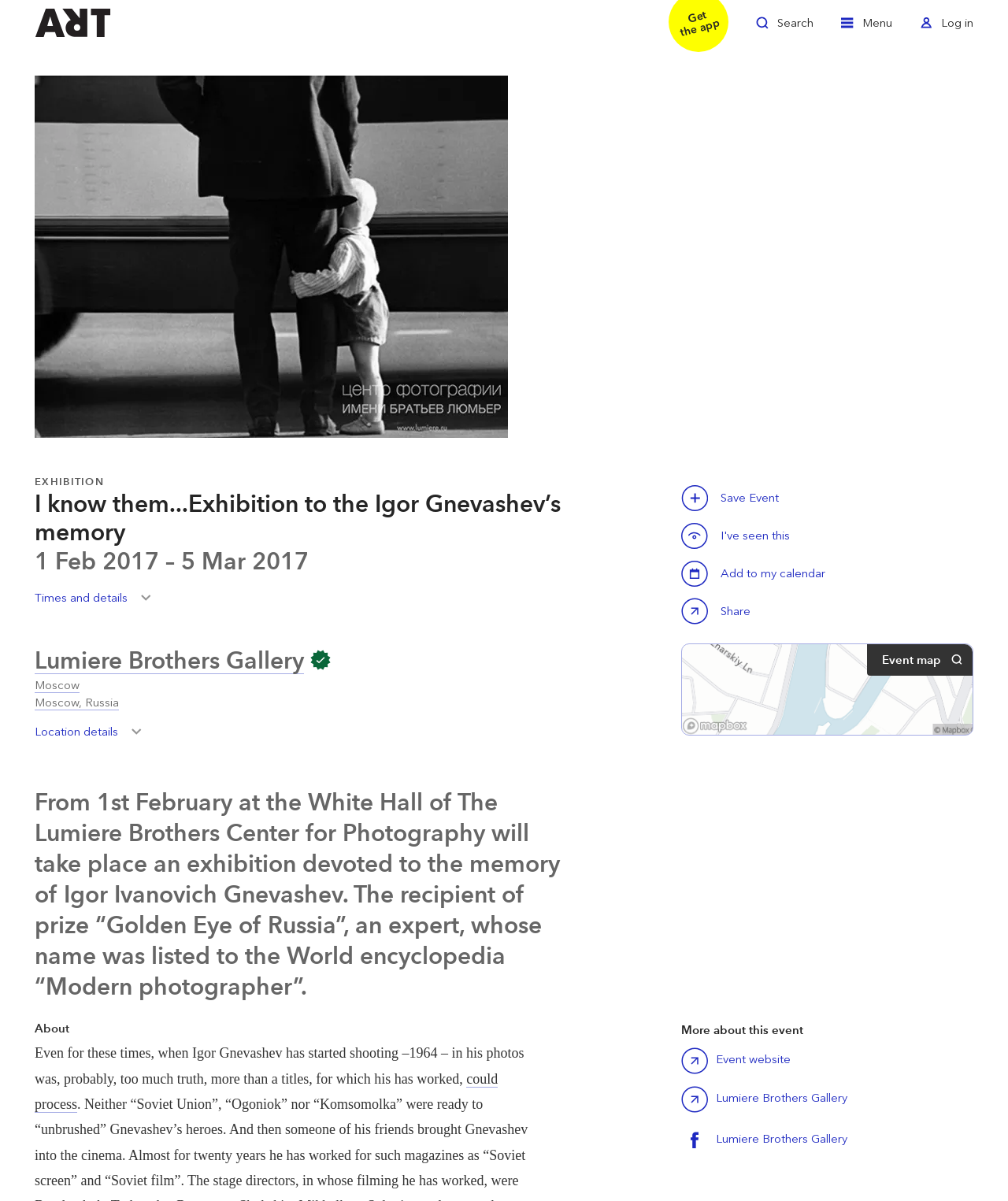Determine the bounding box coordinates of the area to click in order to meet this instruction: "View event map".

[0.875, 0.543, 0.934, 0.555]